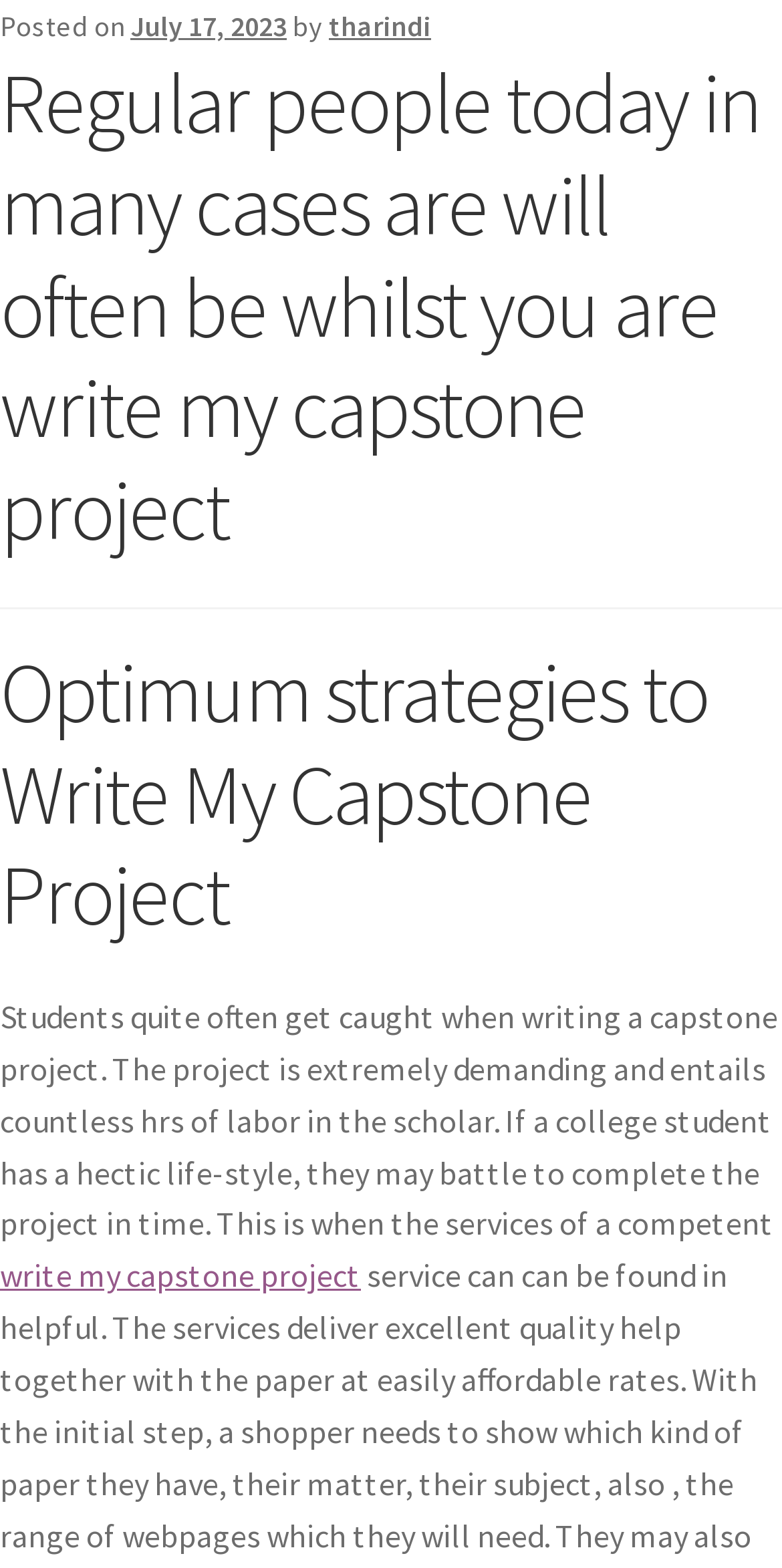Use a single word or phrase to answer the question: 
Who is the author of the post?

tharindi